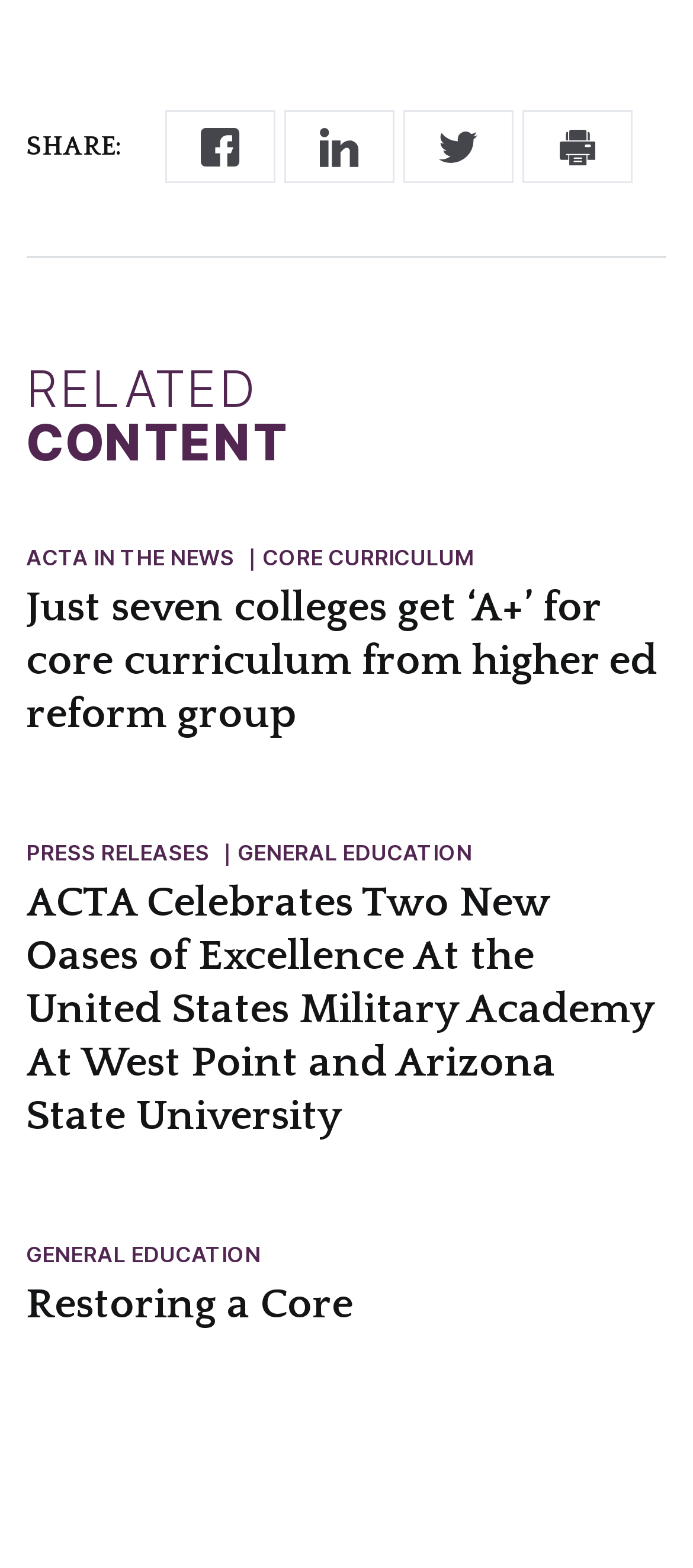Look at the image and give a detailed response to the following question: How many headings are under 'RELATED CONTENT'?

I counted the number of headings under the 'RELATED CONTENT' section, which are 4 in total, each associated with an article.